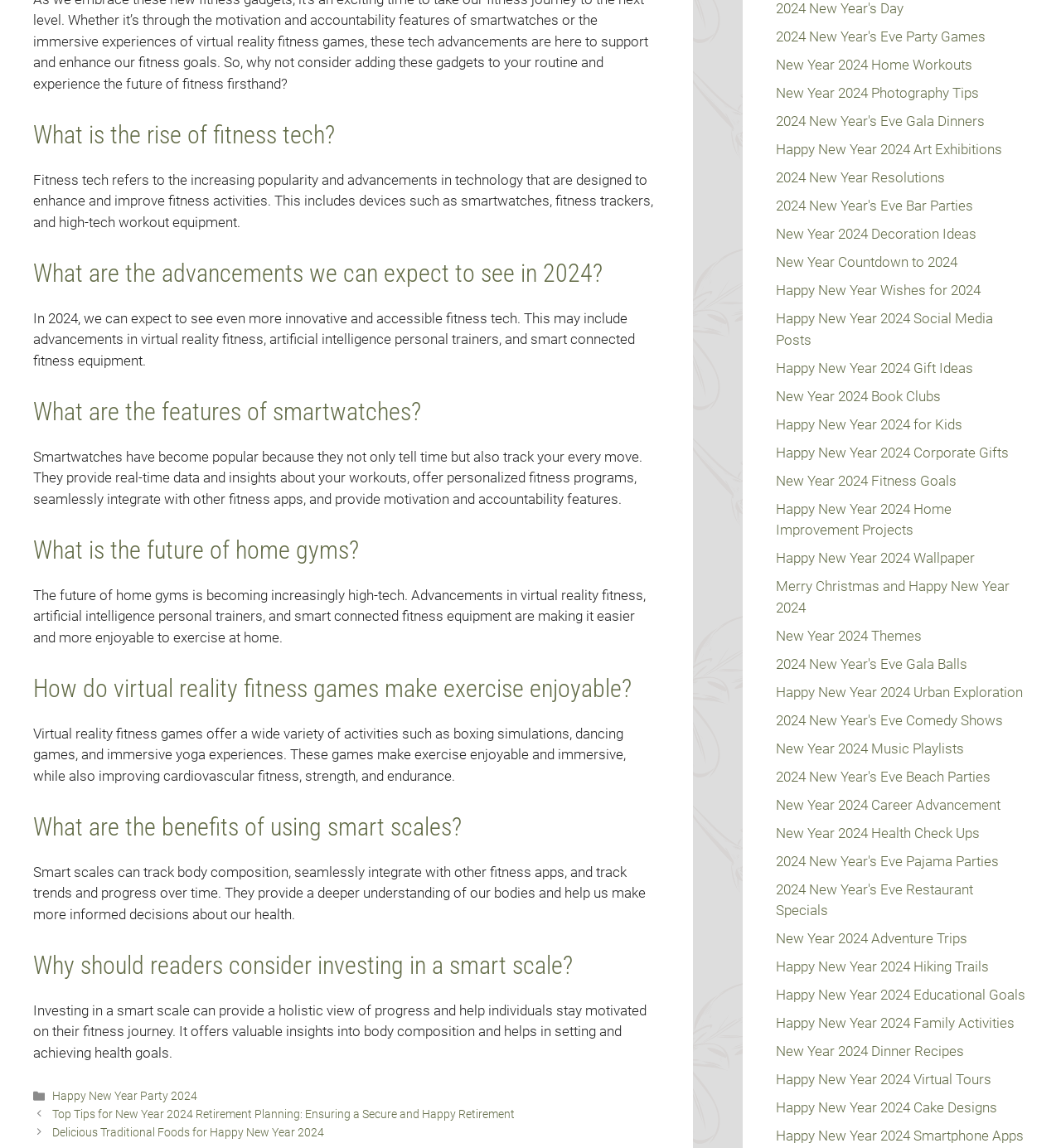What do smart scales track?
Please describe in detail the information shown in the image to answer the question.

According to the webpage, smart scales can track body composition, seamlessly integrate with other fitness apps, and track trends and progress over time, providing a deeper understanding of our bodies and helping us make more informed decisions about our health.